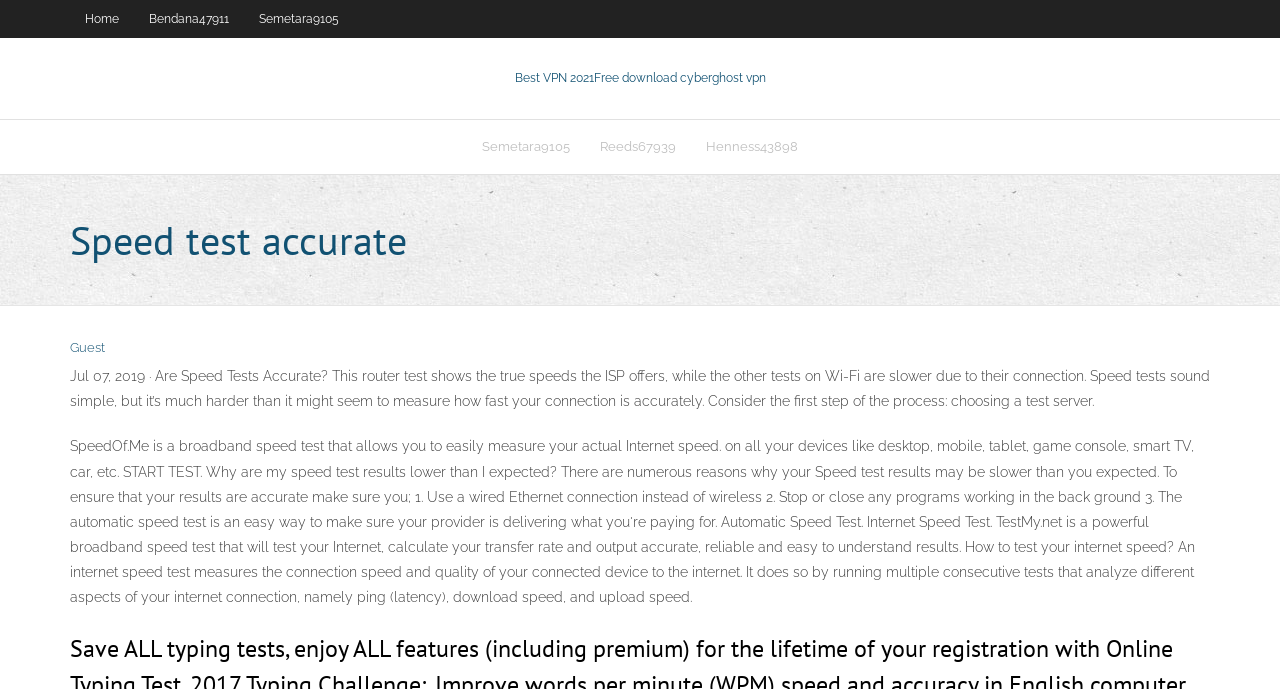Write an elaborate caption that captures the essence of the webpage.

The webpage appears to be a speed test webpage with a focus on accuracy. At the top, there are three links: "Home", "Bendana47911", and "Semetara9105", which are aligned horizontally and take up a small portion of the top section of the page. 

Below these links, there is a prominent link "Best VPN 2021Free download cyberghost vpn" with two generic elements "Best VPN 2021" and "VPN 2021" placed side by side within it. 

To the right of this link, there is a table containing three more links: "Semetara9105", "Reeds67939", and "Henness43898", which are also aligned horizontally. 

Further down the page, there is a heading "Speed test accurate" that spans the entire width of the page. 

Below the heading, there is a link "Guest" placed at the top left corner, followed by a block of static text that discusses the accuracy of speed tests, including a router test and Wi-Fi connections. The text is quite long and takes up a significant portion of the page.